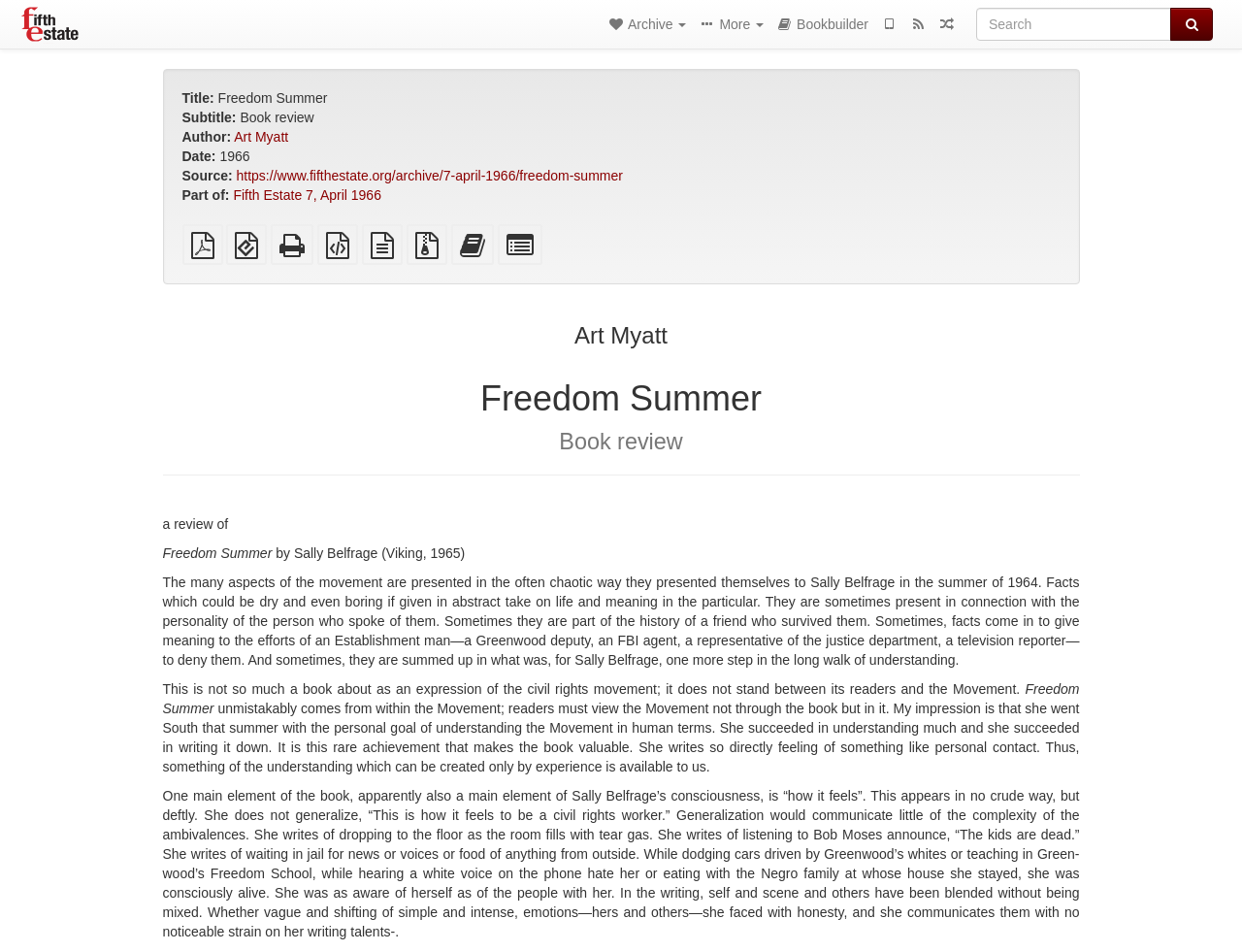Answer the following inquiry with a single word or phrase:
What is the format of the book review?

Book review